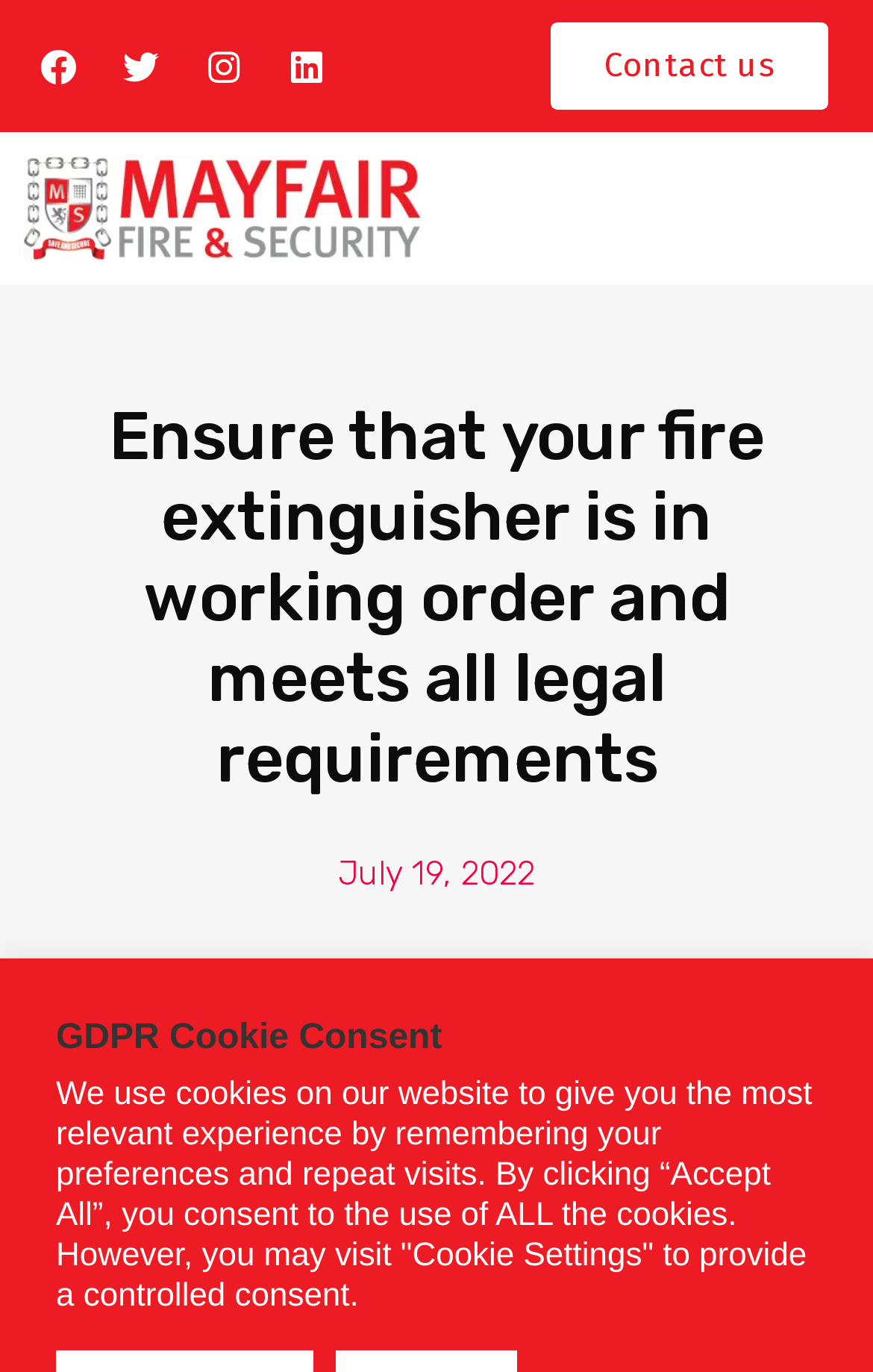Analyze the image and provide a detailed answer to the question: What is the date of the latest article?

The date of the latest article is July 19, 2022, which can be found below the heading 'Ensure that your fire extinguisher is in working order and meets all legal requirements'.